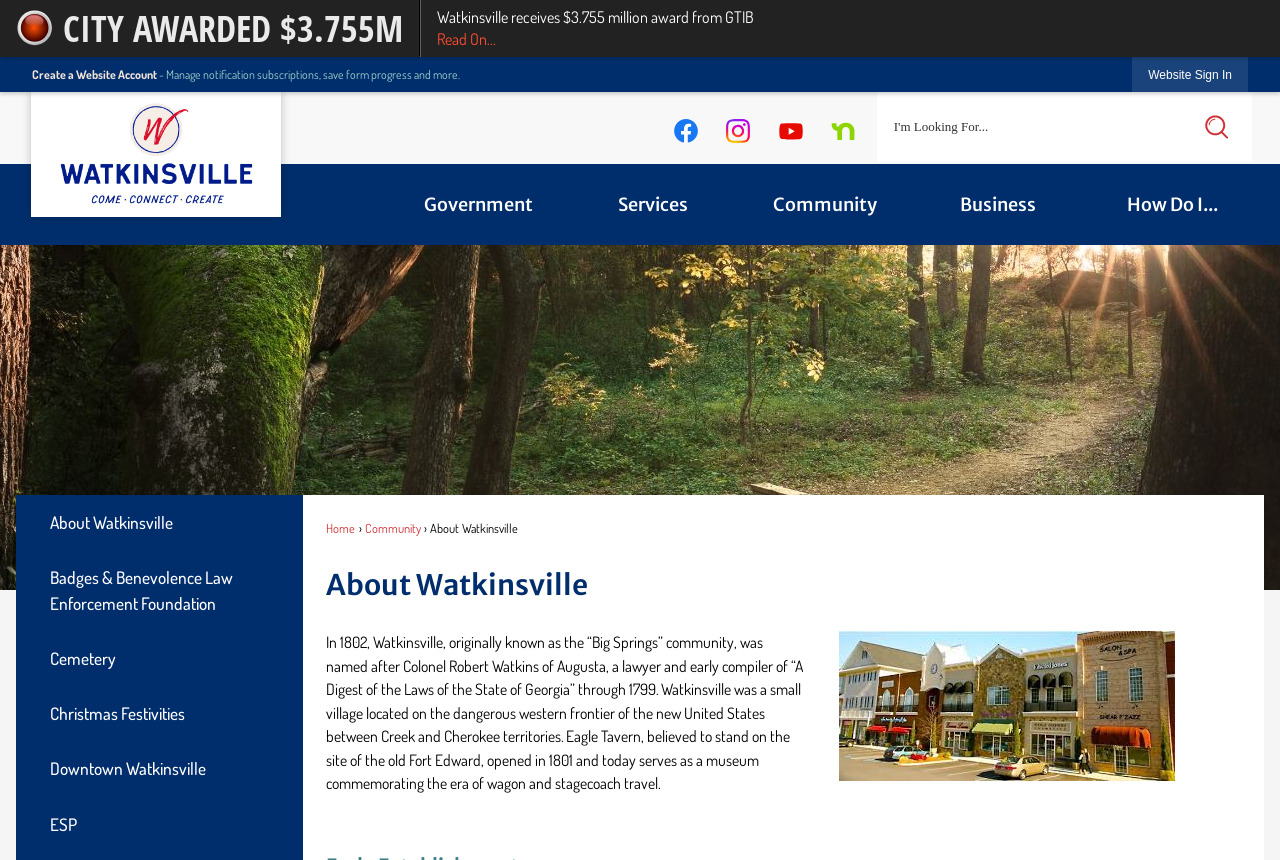Find the bounding box coordinates for the HTML element described in this sentence: "Home >". Provide the coordinates as four float numbers between 0 and 1, in the format [left, top, right, bottom].

None